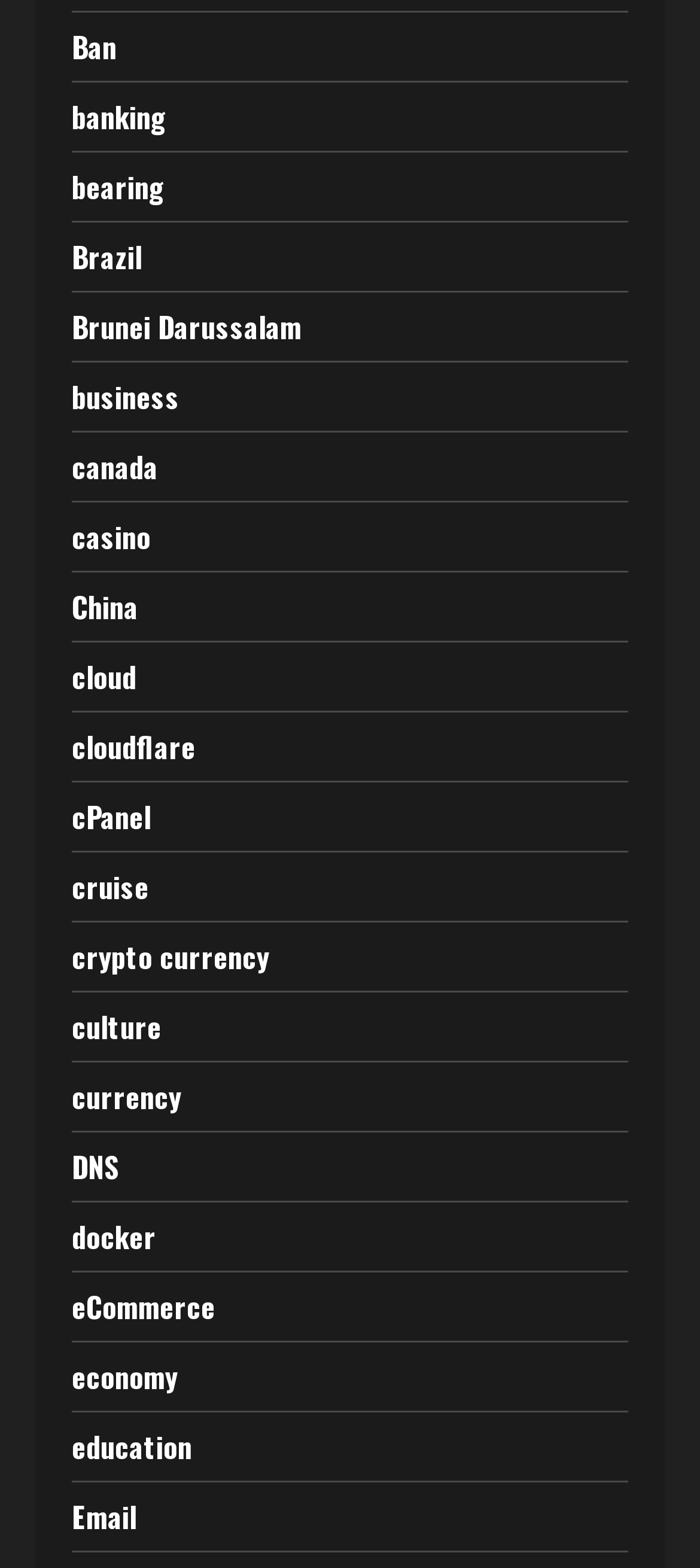Pinpoint the bounding box coordinates of the element that must be clicked to accomplish the following instruction: "learn about business". The coordinates should be in the format of four float numbers between 0 and 1, i.e., [left, top, right, bottom].

[0.103, 0.239, 0.256, 0.267]